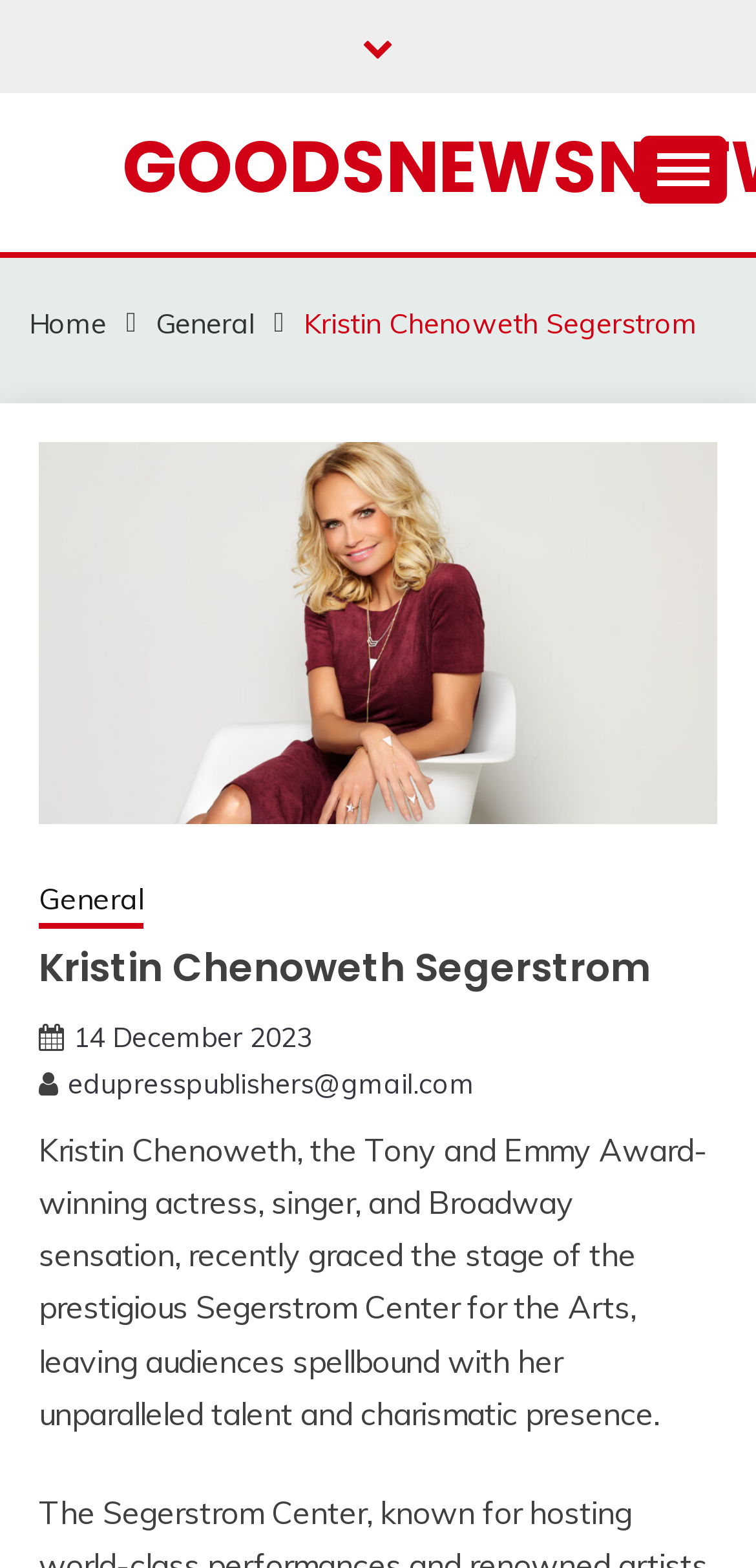Where did Kristin Chenoweth perform recently?
Answer the question with a detailed and thorough explanation.

The location of Kristin Chenoweth's recent performance can be found in the StaticText element which mentions that she 'recently graced the stage of the prestigious Segerstrom Center for the Arts'.